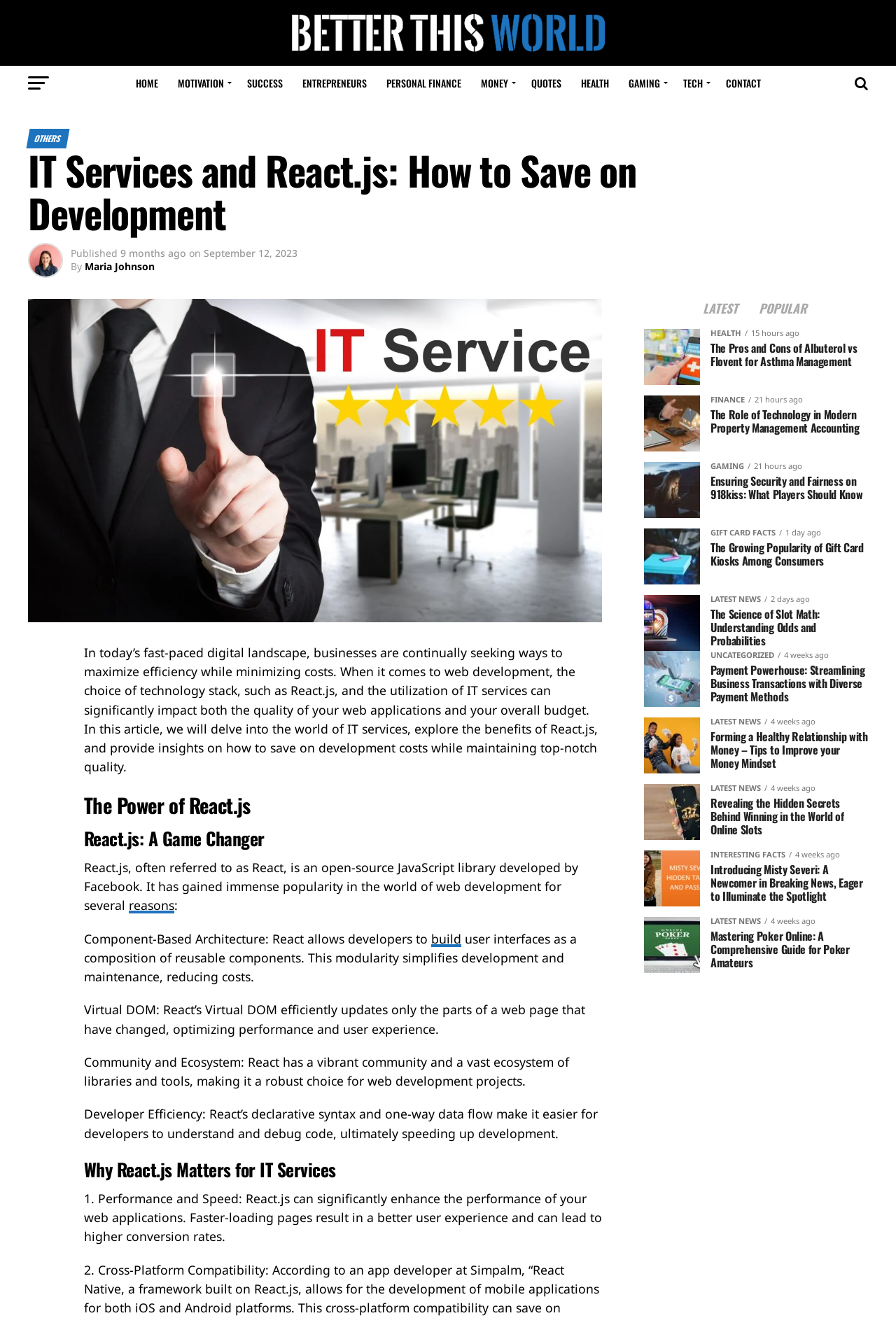Identify the bounding box of the UI element described as follows: "Maria Johnson". Provide the coordinates as four float numbers in the range of 0 to 1 [left, top, right, bottom].

[0.095, 0.197, 0.173, 0.207]